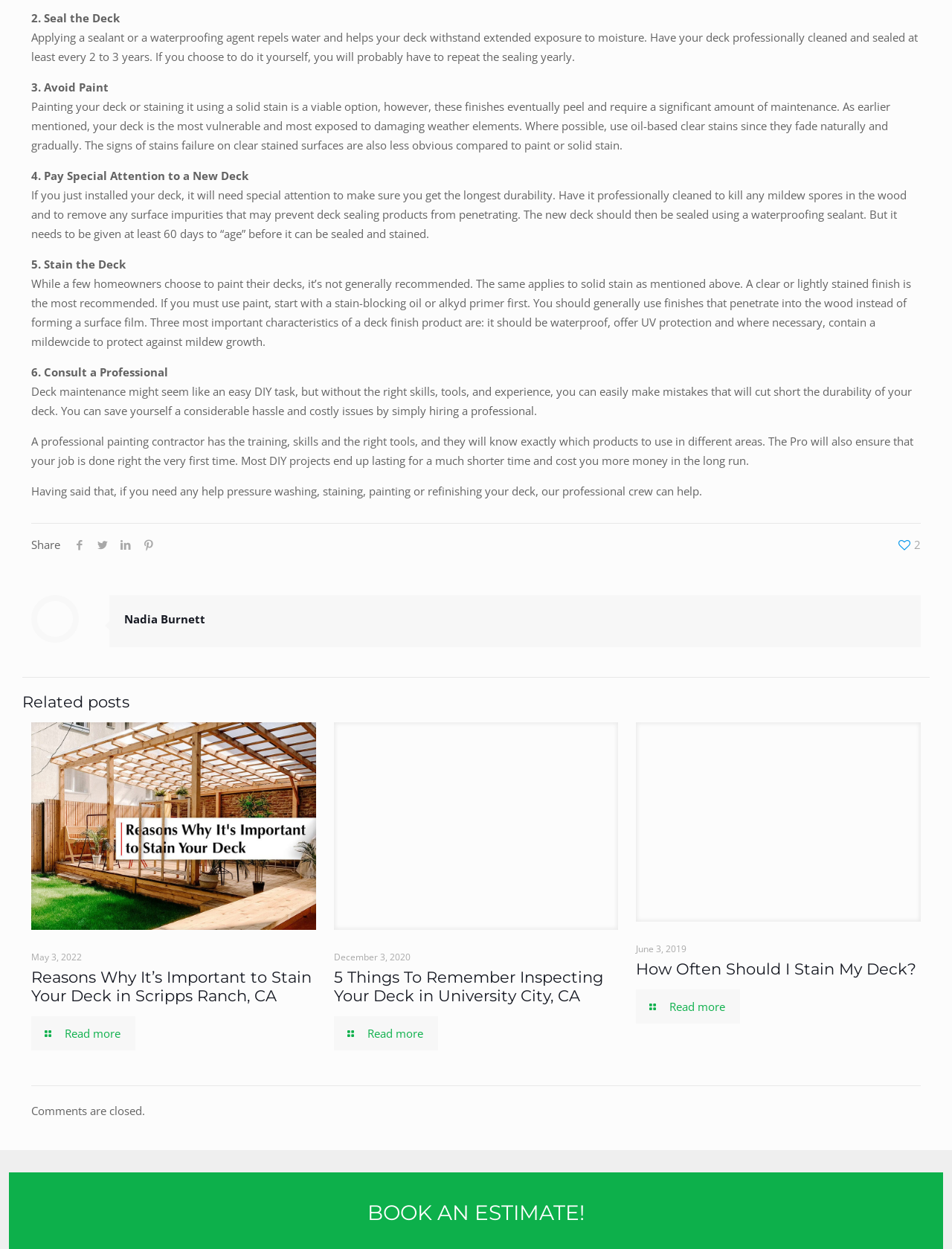Answer the question in one word or a short phrase:
Who is the author of the article?

Nadia Burnett